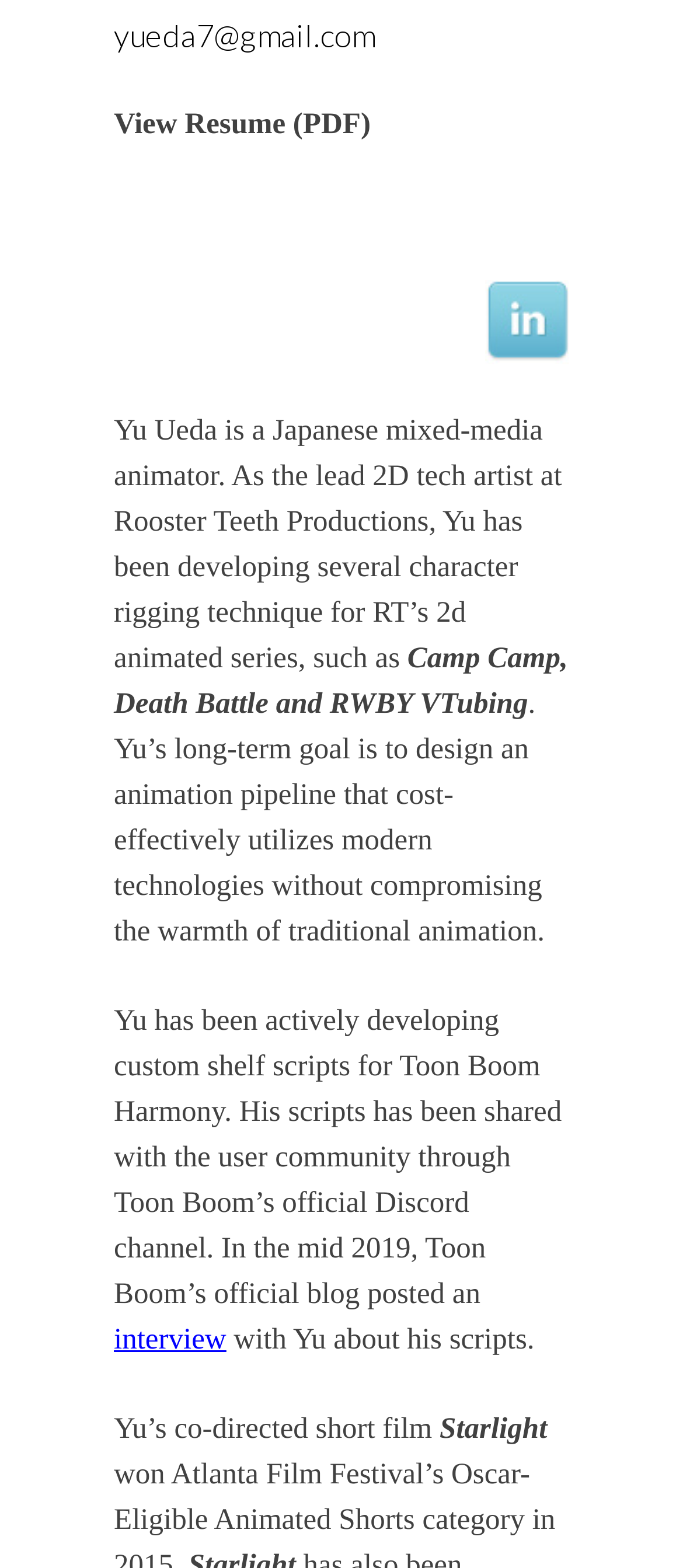What is the format of Yu Ueda's resume?
Based on the image, give a concise answer in the form of a single word or short phrase.

PDF